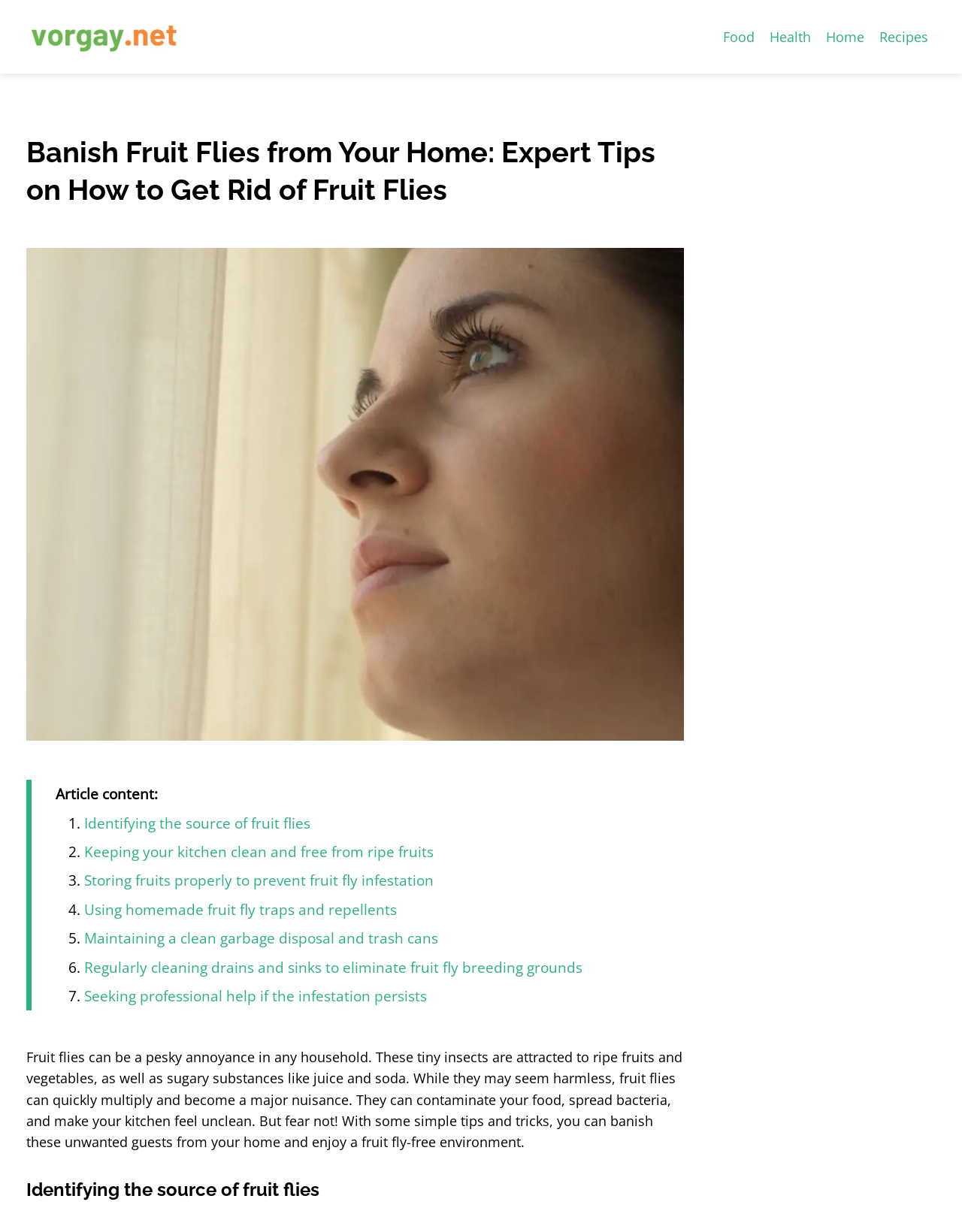Identify the bounding box coordinates of the section that should be clicked to achieve the task described: "Click the link to learn about identifying the source of fruit flies".

[0.088, 0.659, 0.323, 0.676]